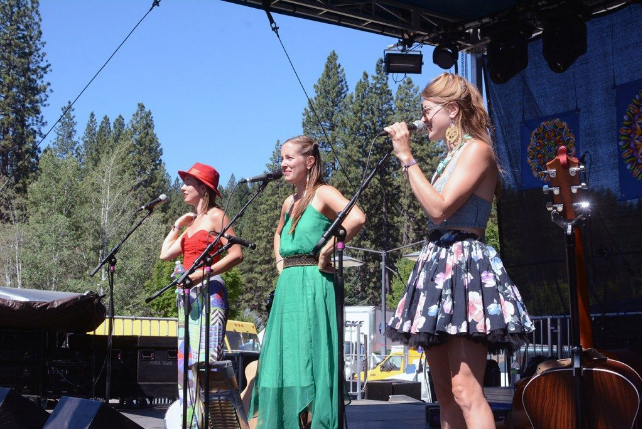Offer a detailed narrative of the image's content.

The T Sisters, a talented folk trio, take the stage during the vibrant atmosphere of a music festival. They are performing at the 2014 High Sierra Music Festival, showcasing their unique sound influenced by a blend of country, gospel, and R&B. Dressed in colorful, eclectic outfits, each sister brings her own style to the performance: one wears a striking red hat, another adorns a flowing green dress, and the third pairs a floral skirt with a stylish top. The backdrop features a mix of natural beauty with tall pine trees and a clear blue sky, emphasizing the outdoor setting. Their dynamic presence, with microphones in hand, captures the audience's attention as they share their passion for music, embodying the spirit of collaboration and creativity. This moment highlights not only their talent but also the joy of live performances that festivals bring to both artists and fans alike.